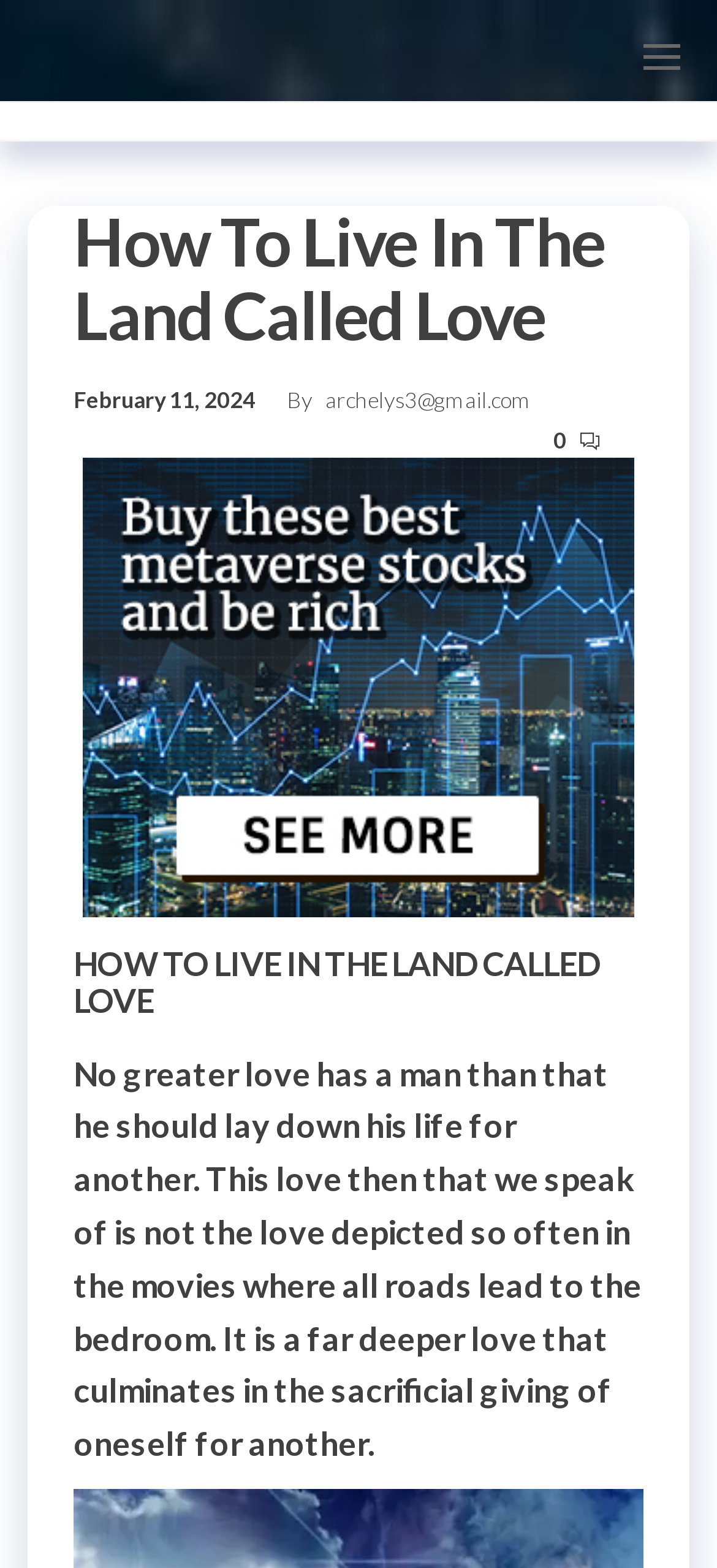Please answer the following query using a single word or phrase: 
What is the date of the article?

February 11, 2024